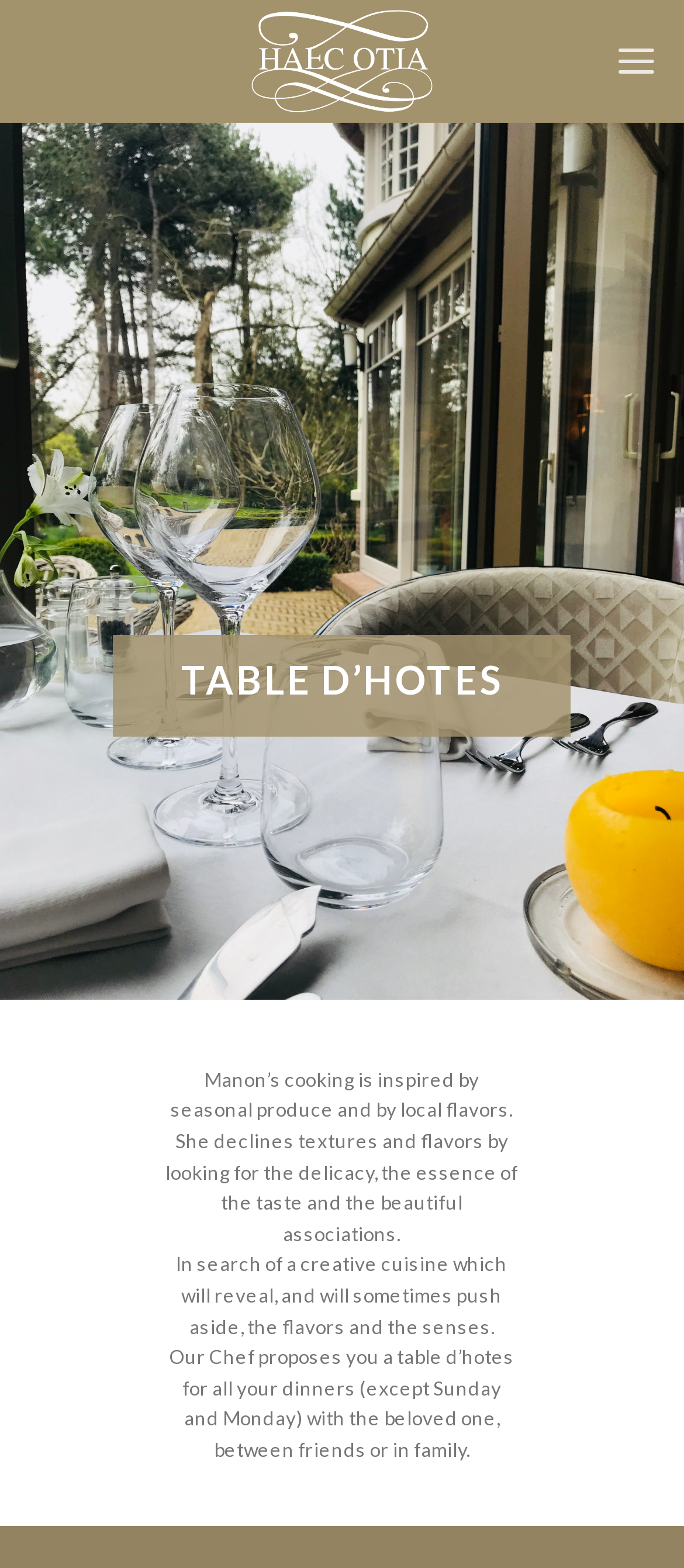Please specify the bounding box coordinates in the format (top-left x, top-left y, bottom-right x, bottom-right y), with all values as floating point numbers between 0 and 1. Identify the bounding box of the UI element described by: code4lib jobs

None